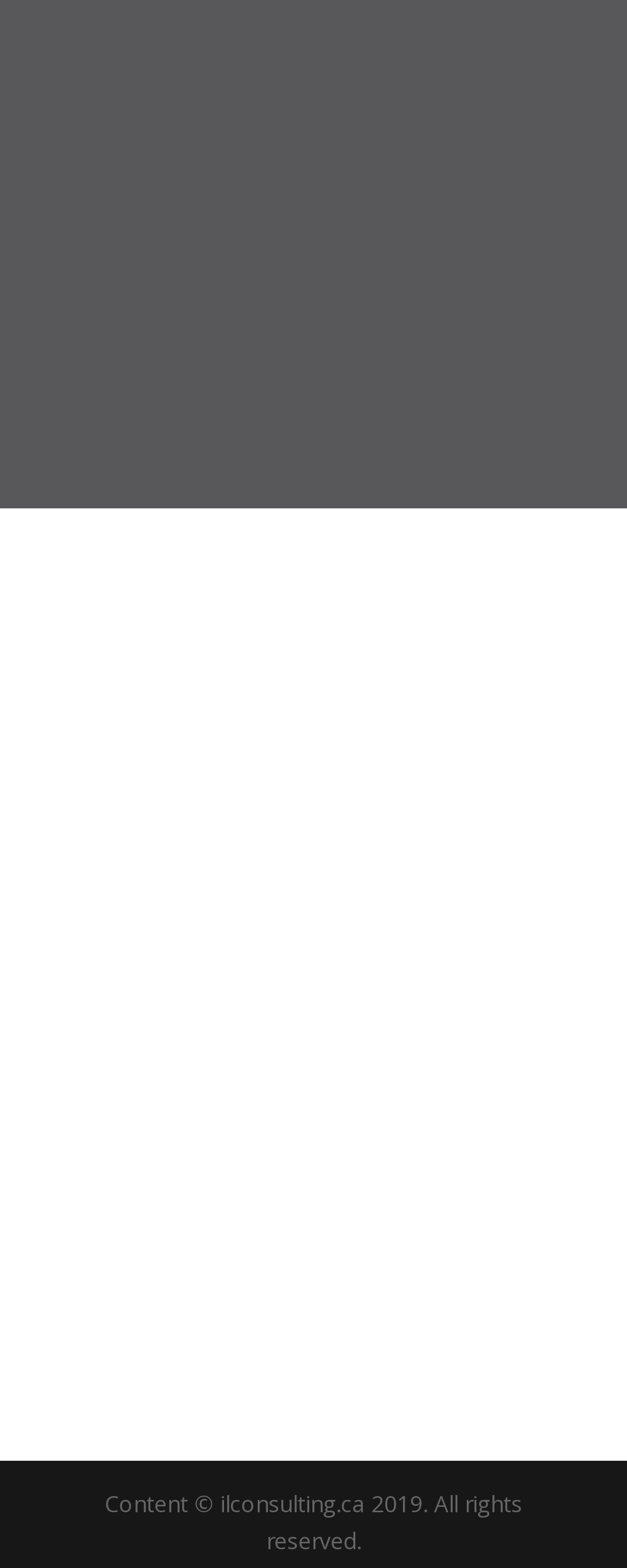Bounding box coordinates must be specified in the format (top-left x, top-left y, bottom-right x, bottom-right y). All values should be floating point numbers between 0 and 1. What are the bounding box coordinates of the UI element described as: info@ilconsulting.ca

[0.203, 0.67, 0.679, 0.693]